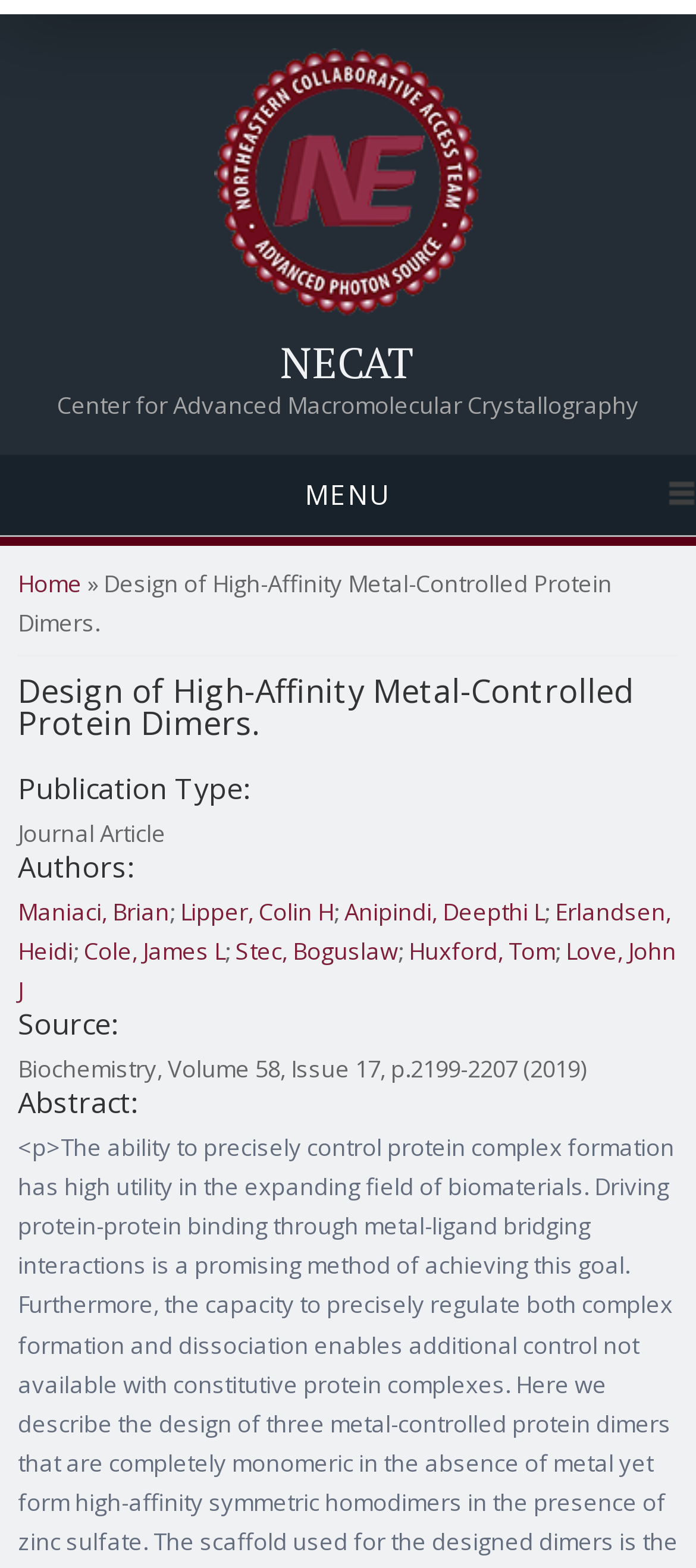Please determine the bounding box coordinates of the element to click in order to execute the following instruction: "visit NECAT center". The coordinates should be four float numbers between 0 and 1, specified as [left, top, right, bottom].

[0.0, 0.217, 1.0, 0.244]